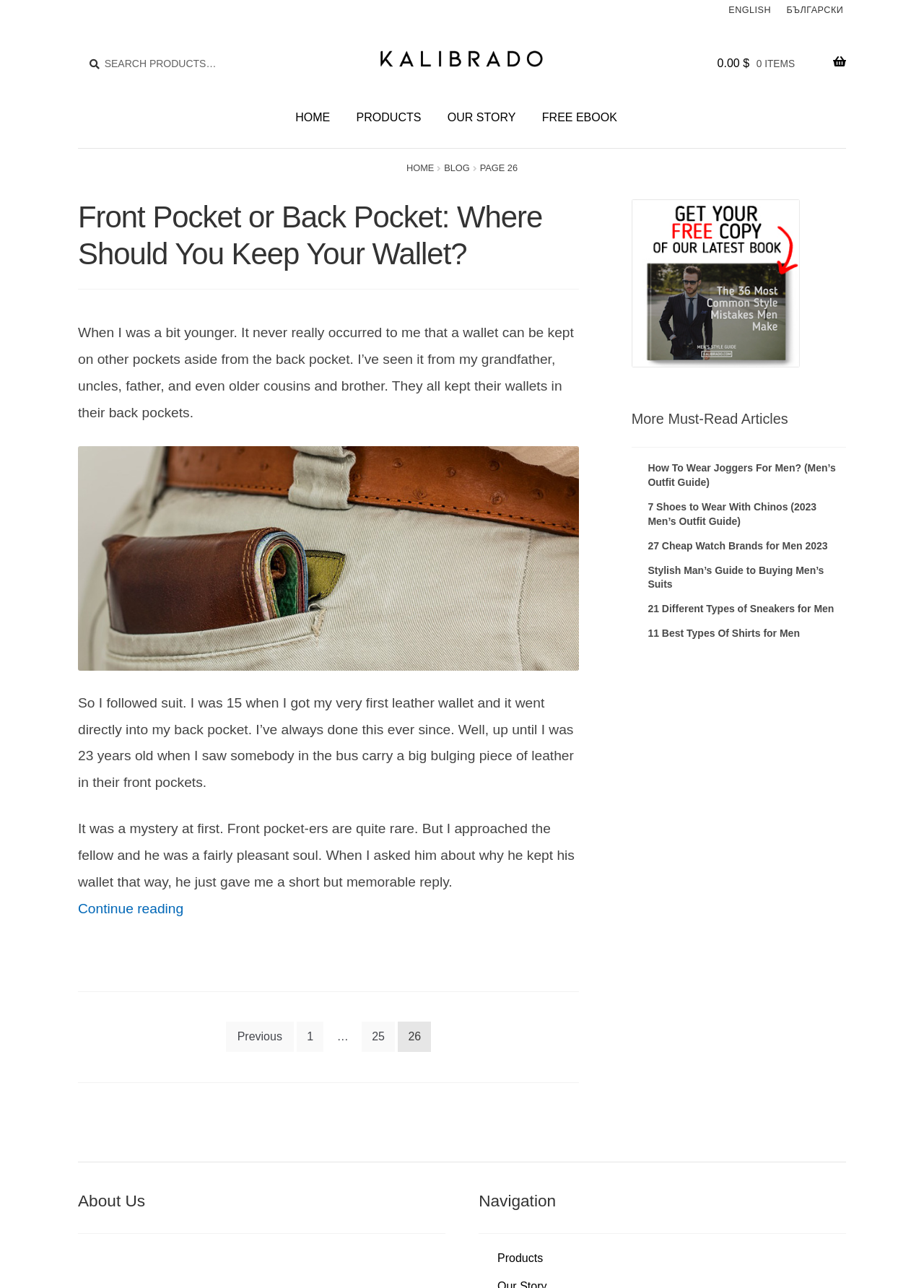Provide the bounding box coordinates of the HTML element this sentence describes: "English".

[0.782, 0.0, 0.841, 0.016]